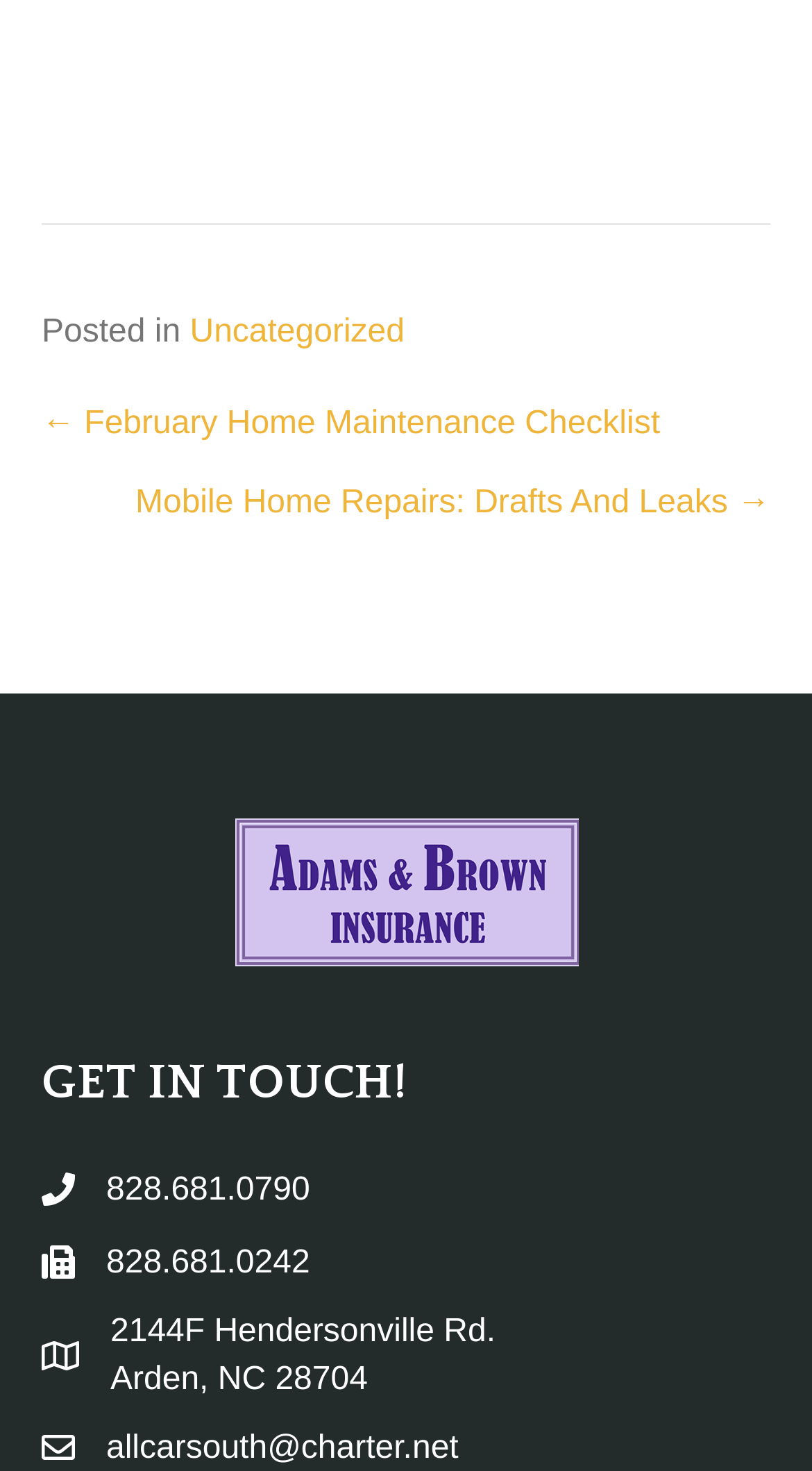What is the category of the post?
Refer to the image and provide a one-word or short phrase answer.

Uncategorized